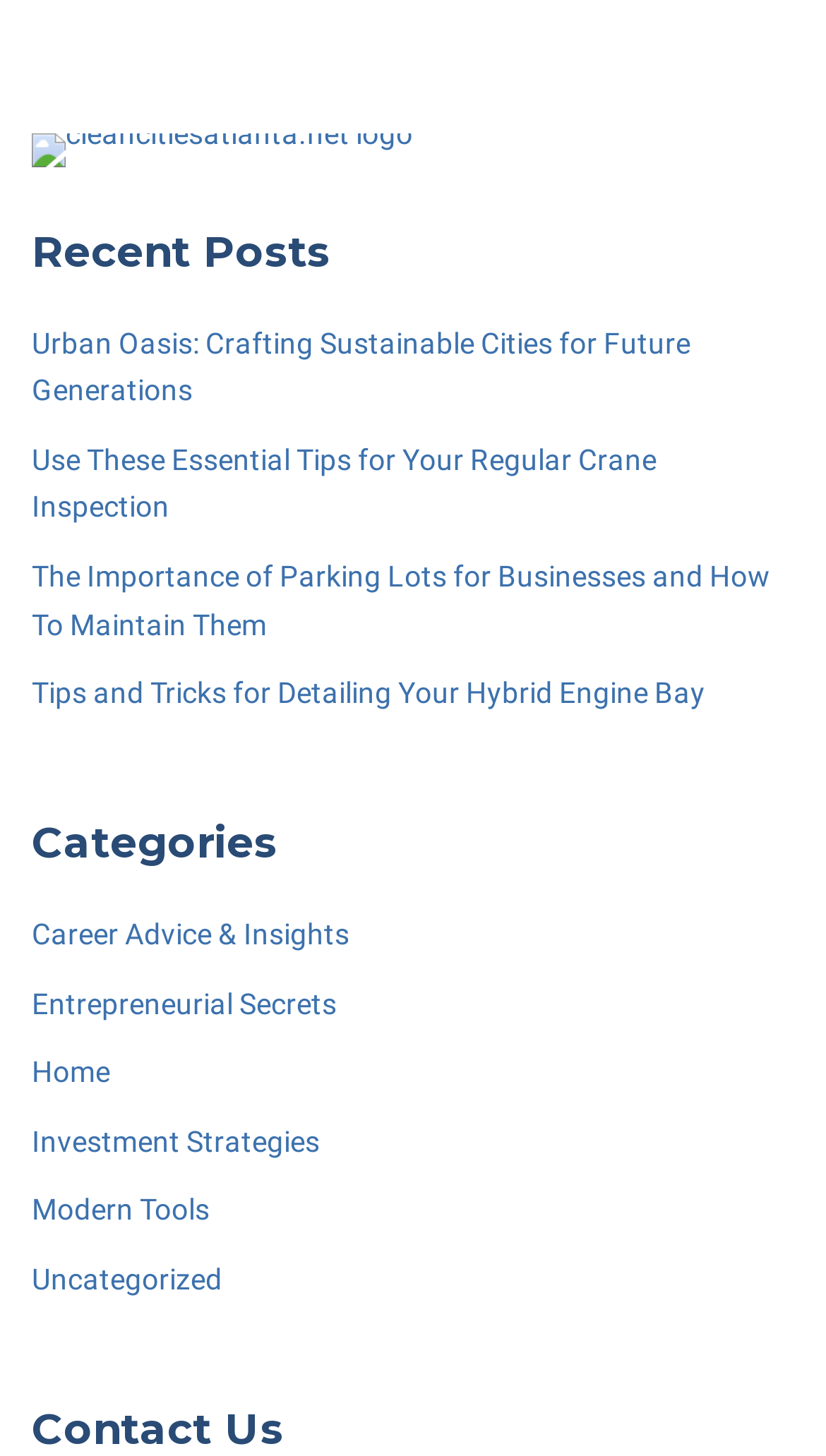Could you provide the bounding box coordinates for the portion of the screen to click to complete this instruction: "explore Career Advice & Insights category"?

[0.038, 0.63, 0.423, 0.653]